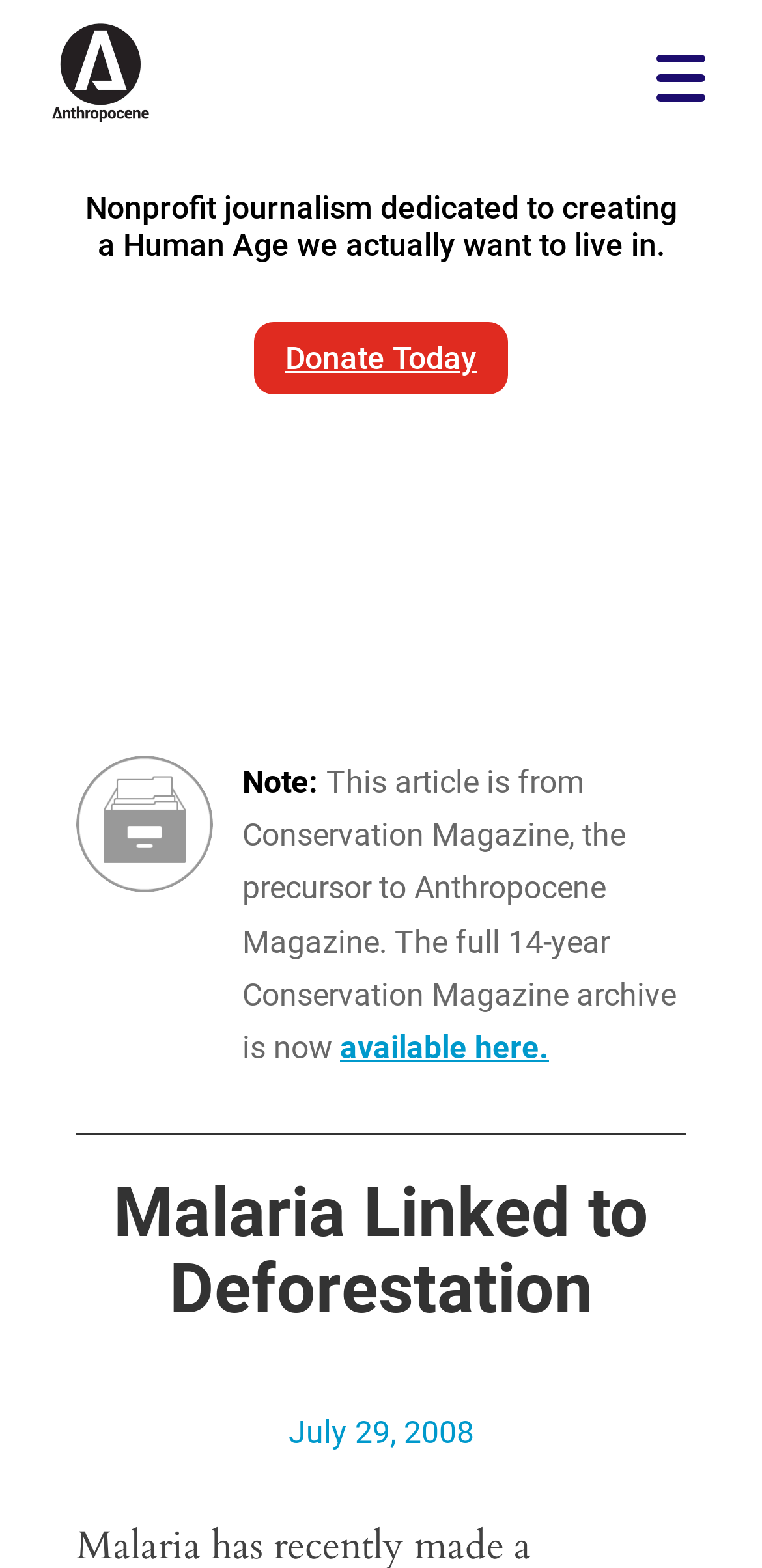Using the information in the image, could you please answer the following question in detail:
What is the date of the article?

I found the answer by looking at the StaticText element with the text 'July 29, 2008', which is likely to be the date of the article.